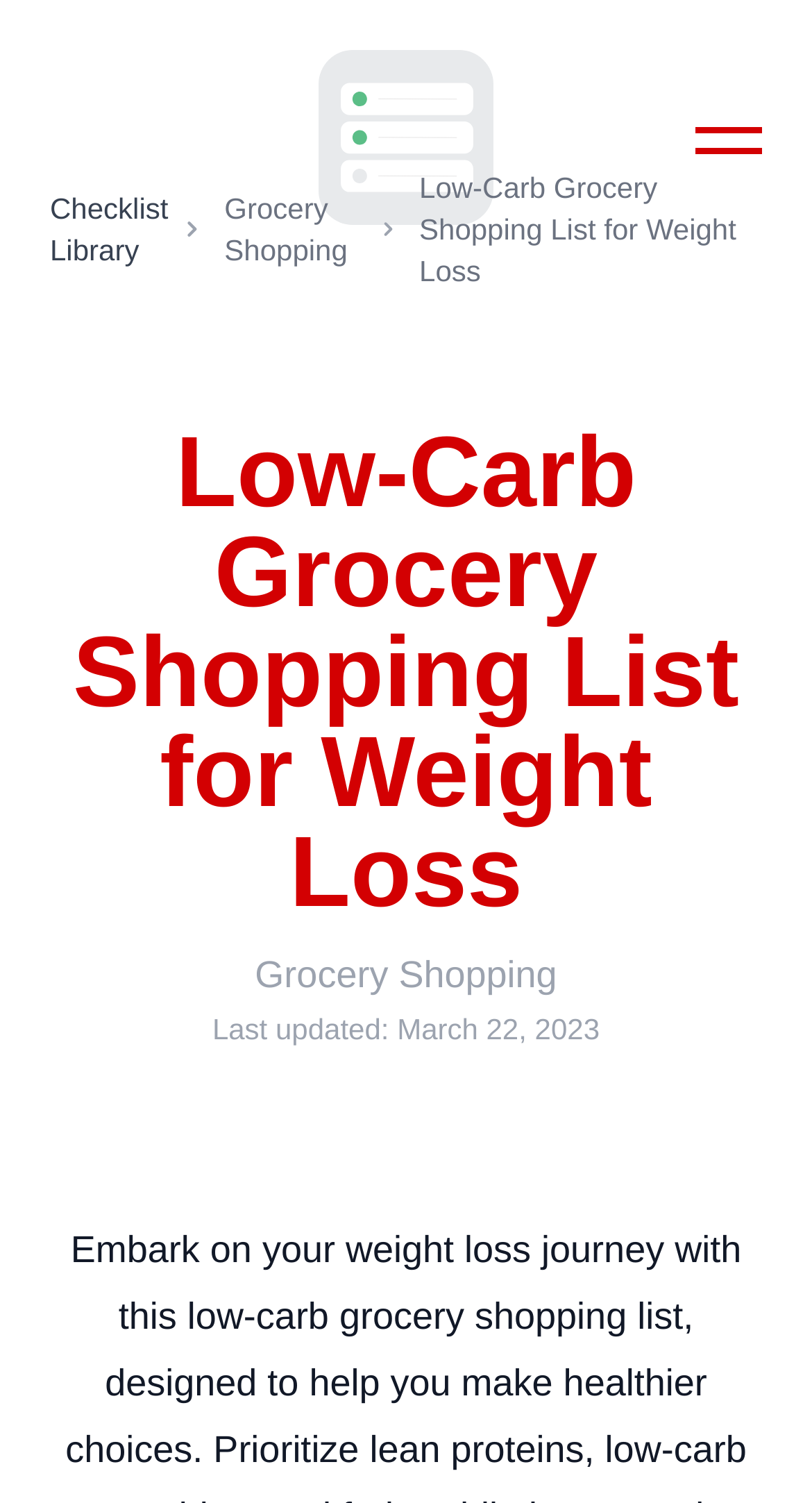With reference to the screenshot, provide a detailed response to the question below:
What type of diet is emphasized in the list?

I determined this answer by examining the heading element 'Low-Carb Grocery Shopping List for Weight Loss', which explicitly mentions a low-carb diet.